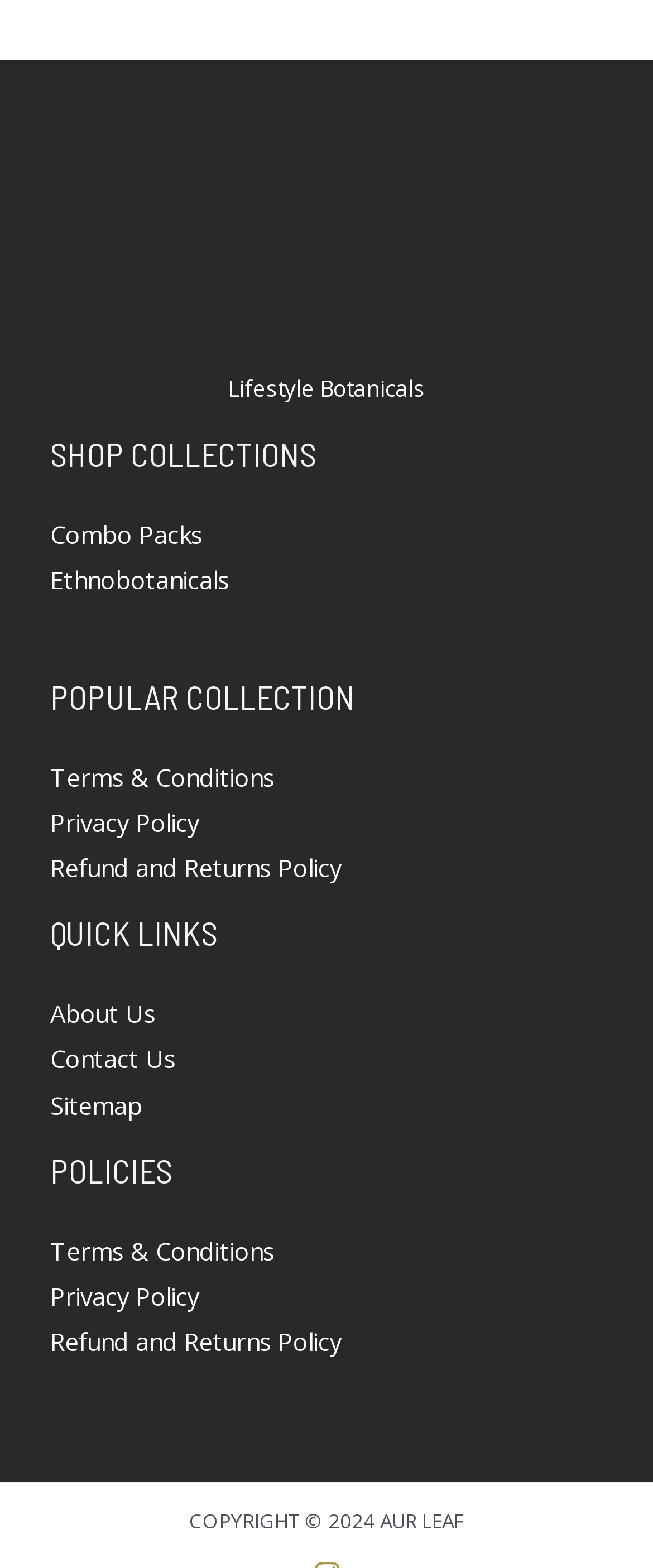Please provide the bounding box coordinates for the element that needs to be clicked to perform the instruction: "View About Us". The coordinates must consist of four float numbers between 0 and 1, formatted as [left, top, right, bottom].

[0.077, 0.636, 0.238, 0.657]